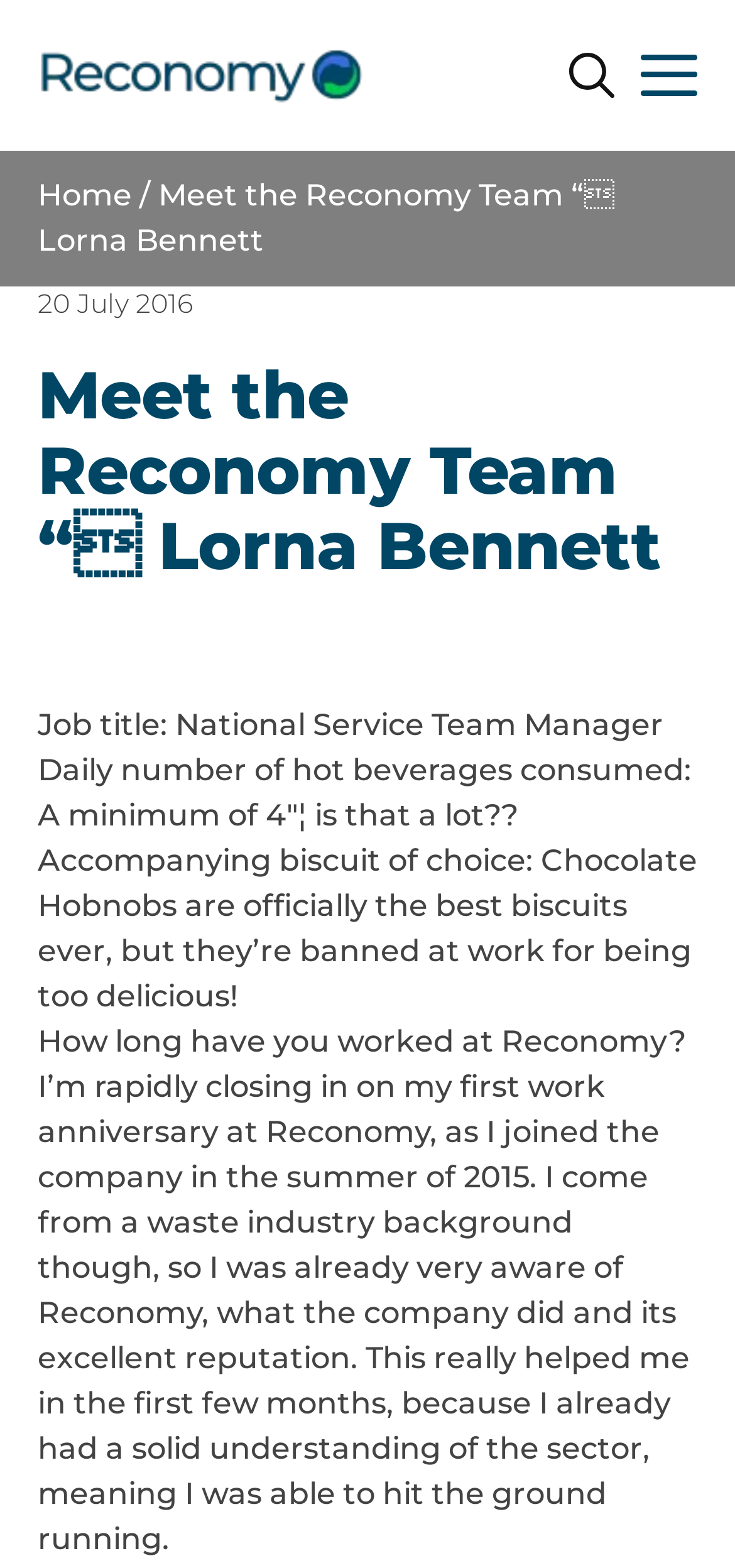When did Lorna Bennett join Reconomy?
Please use the image to deliver a detailed and complete answer.

I found this information by reading the text 'I’m rapidly closing in on my first work anniversary at Reconomy, as I joined the company in the summer of 2015.' which is located below the heading 'Meet the Reconomy Team “ Lorna Bennett'.